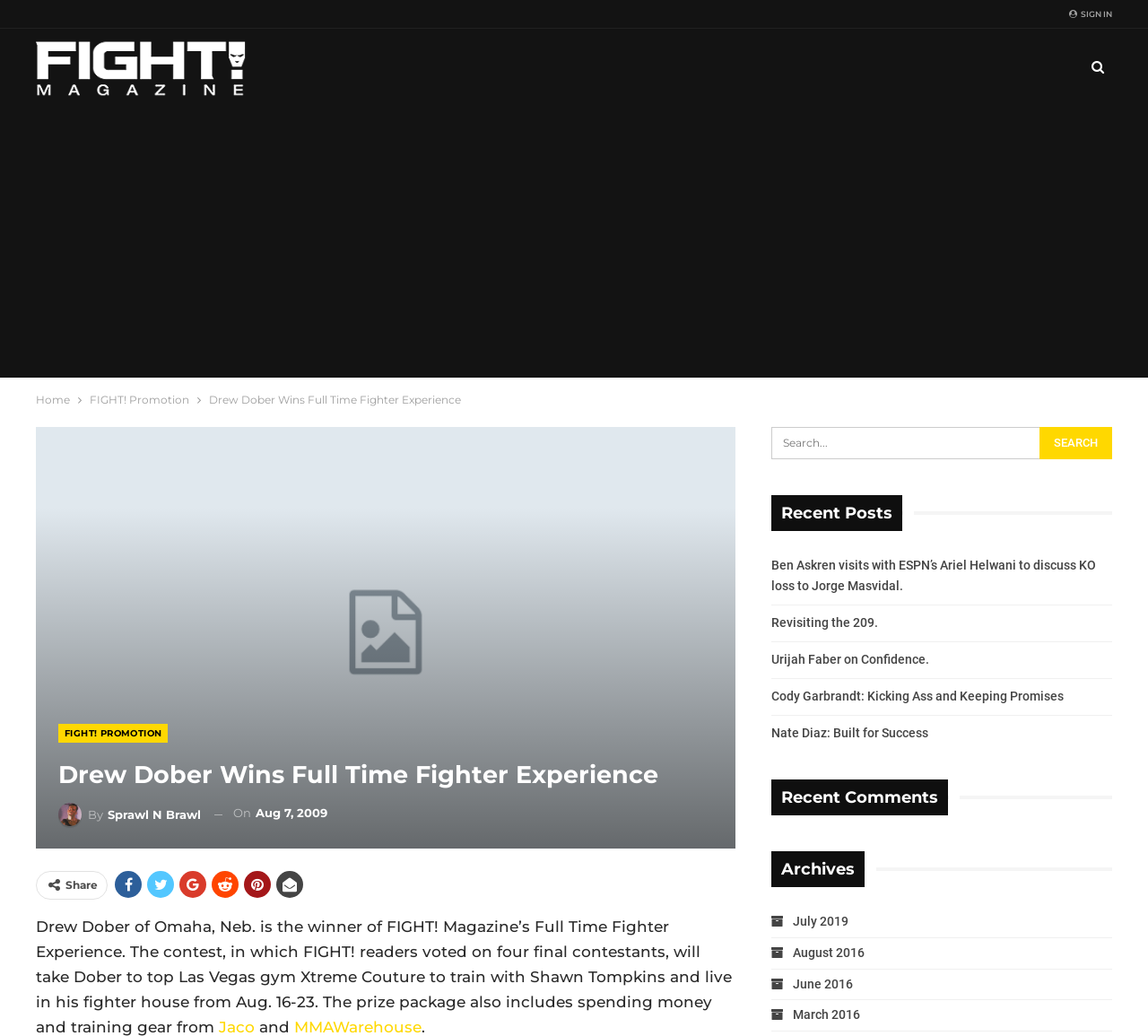Identify the bounding box for the described UI element. Provide the coordinates in (top-left x, top-left y, bottom-right x, bottom-right y) format with values ranging from 0 to 1: MMAWarehouse

[0.256, 0.983, 0.367, 1.0]